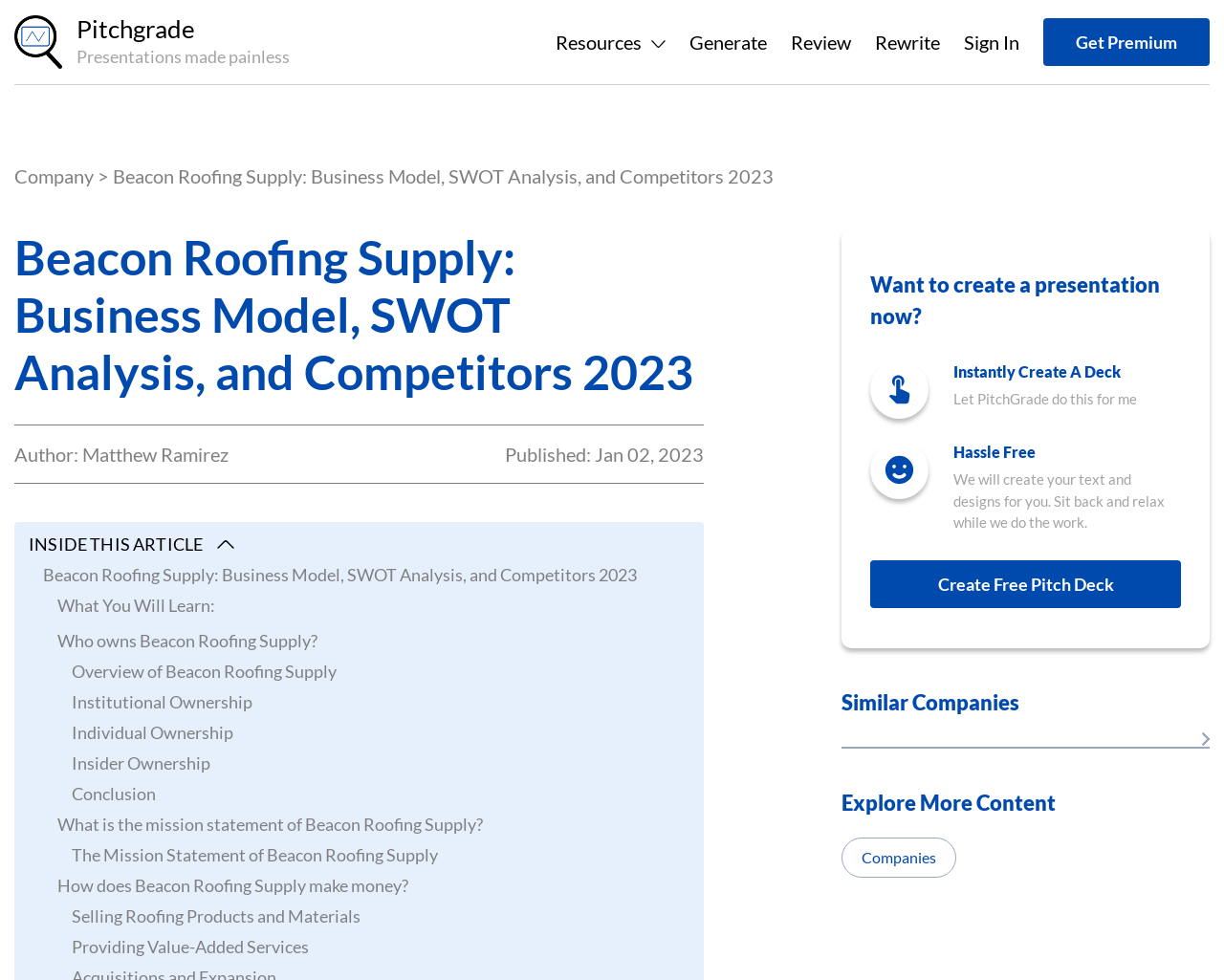What is the name of the company being analyzed?
Using the details shown in the screenshot, provide a comprehensive answer to the question.

The company name is mentioned in the title of the webpage, 'Beacon Roofing Supply: Business Model, SWOT Analysis, and Competitors 2023', and also in the text 'Overview of Beacon Roofing Supply'.